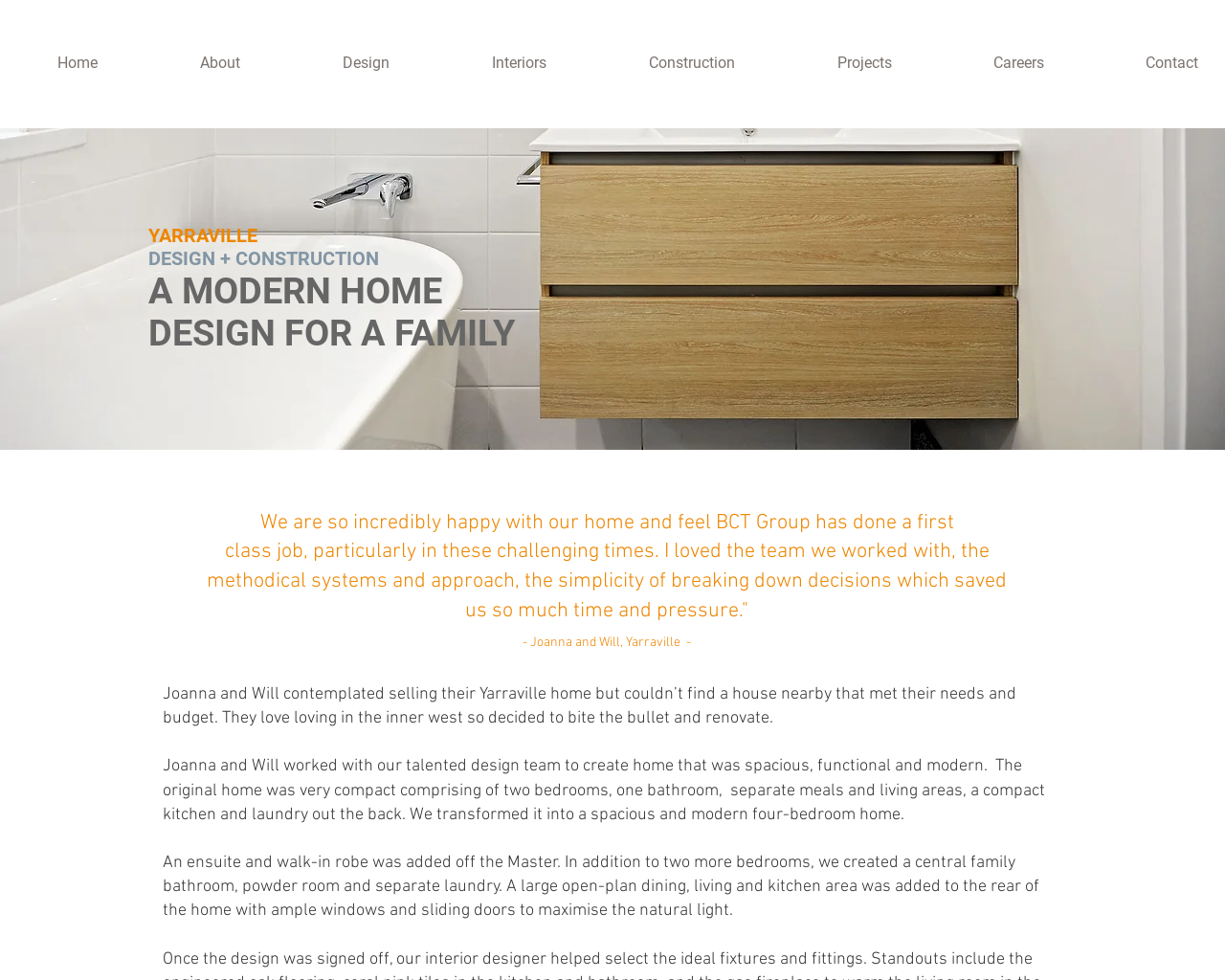Provide a brief response to the question below using one word or phrase:
What was added to the Master bedroom?

Ensuite and walk-in robe